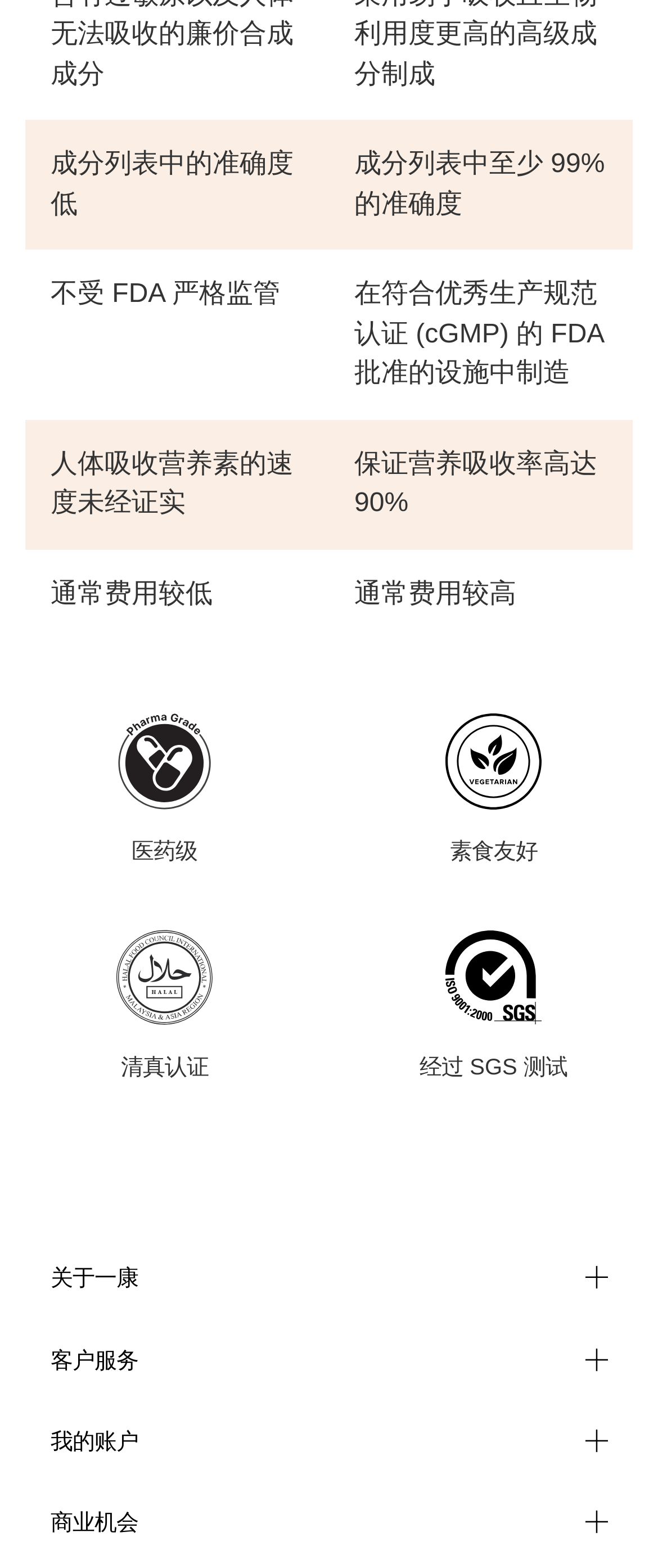Answer this question in one word or a short phrase: What are the two certifications mentioned?

清真认证 and SGS